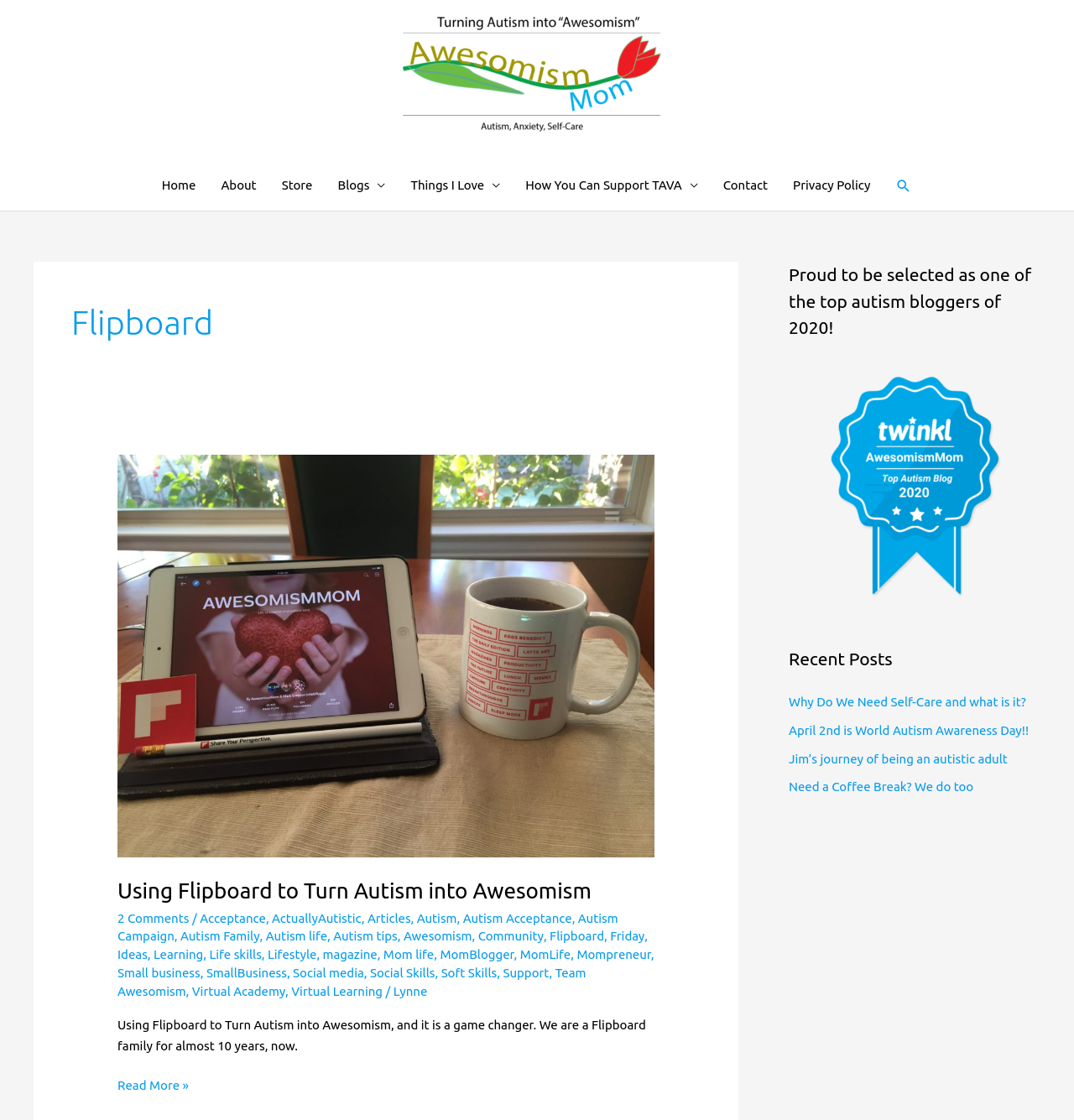Is there a search function on the page? Look at the image and give a one-word or short phrase answer.

Yes